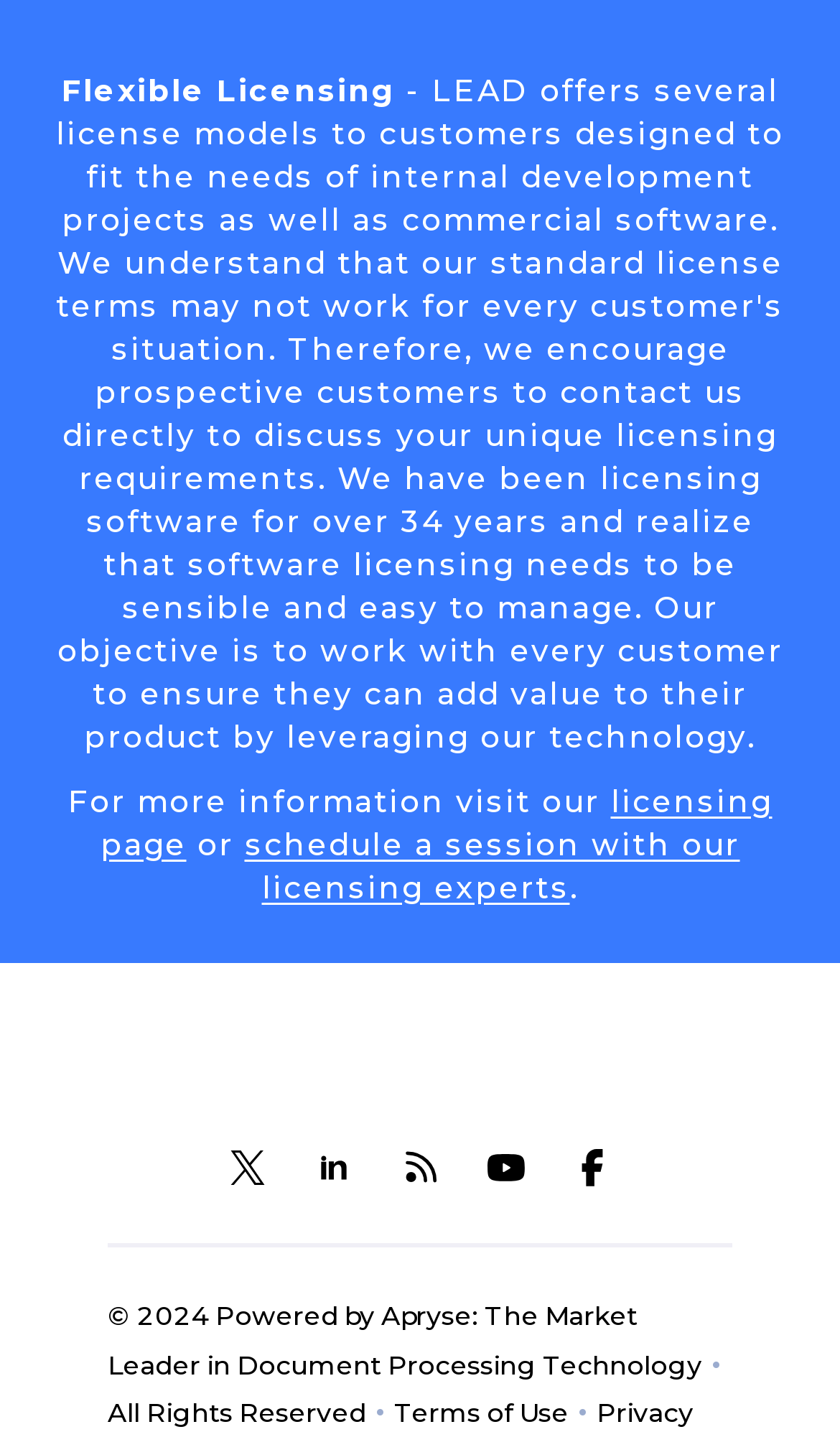From the webpage screenshot, predict the bounding box of the UI element that matches this description: "Privacy".

[0.71, 0.972, 0.826, 0.995]